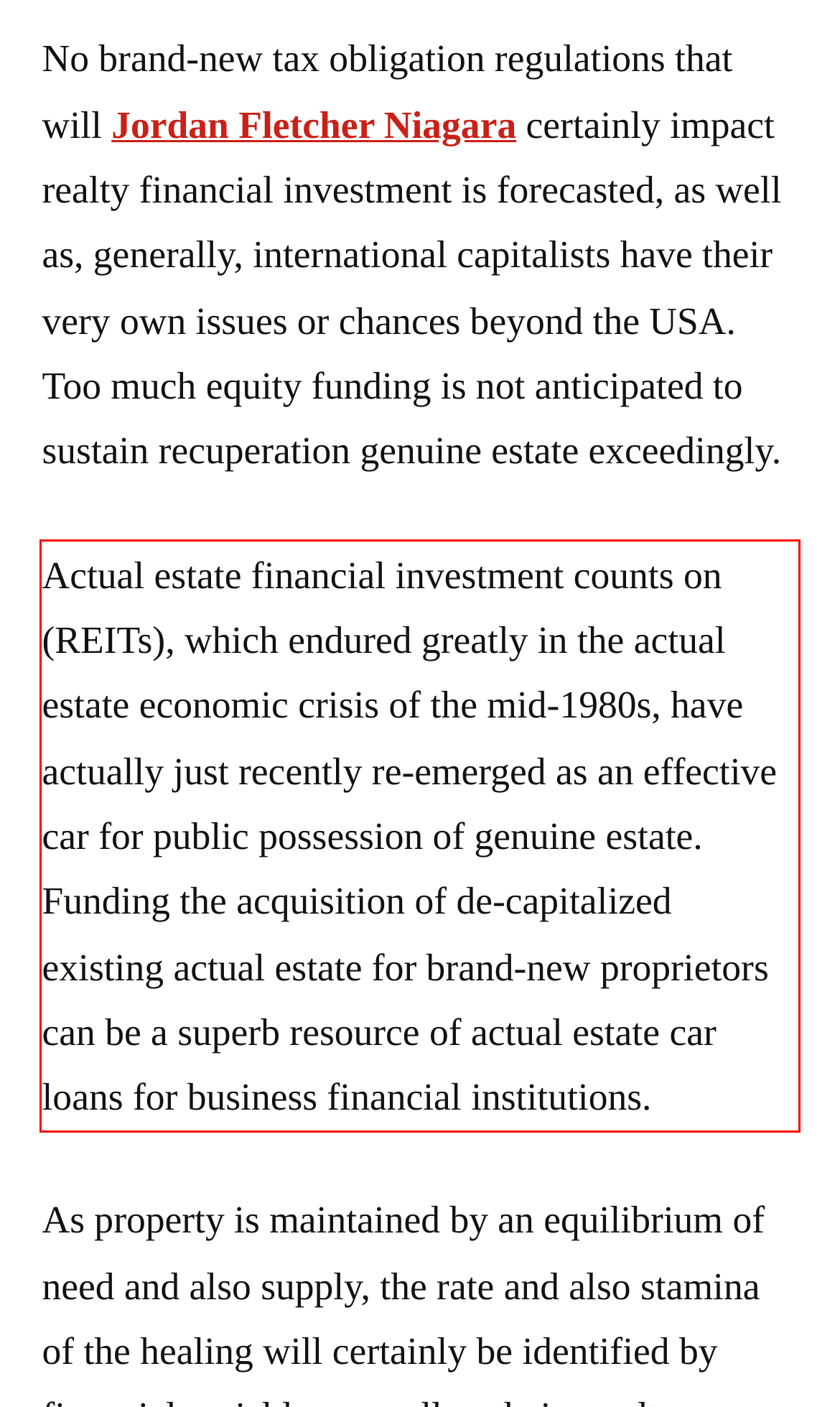Given a screenshot of a webpage with a red bounding box, extract the text content from the UI element inside the red bounding box.

Actual estate financial investment counts on (REITs), which endured greatly in the actual estate economic crisis of the mid-1980s, have actually just recently re-emerged as an effective car for public possession of genuine estate. Funding the acquisition of de-capitalized existing actual estate for brand-new proprietors can be a superb resource of actual estate car loans for business financial institutions.